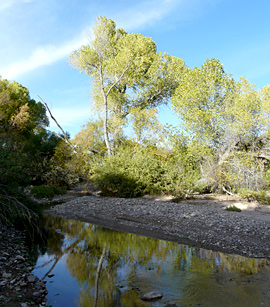Elaborate on the contents of the image in a comprehensive manner.

The image captures a serene natural landscape along Bear Creek, showcasing the beauty of the Hidden Spring Trail. In the foreground, a gentle stream reflects the vibrant green leaves of tall Fremont Cottonwood trees, which dominate the scenery. Lush vegetation lines the banks, creating a peaceful atmosphere conducive to wildlife observation. The sky overhead features a few wispy clouds, enhancing the tranquil setting. This spot is part of the new trail recently opened for guests at Casitas de Gila, providing a unique opportunity to experience the transition from riparian habitat to high desert vegetation.